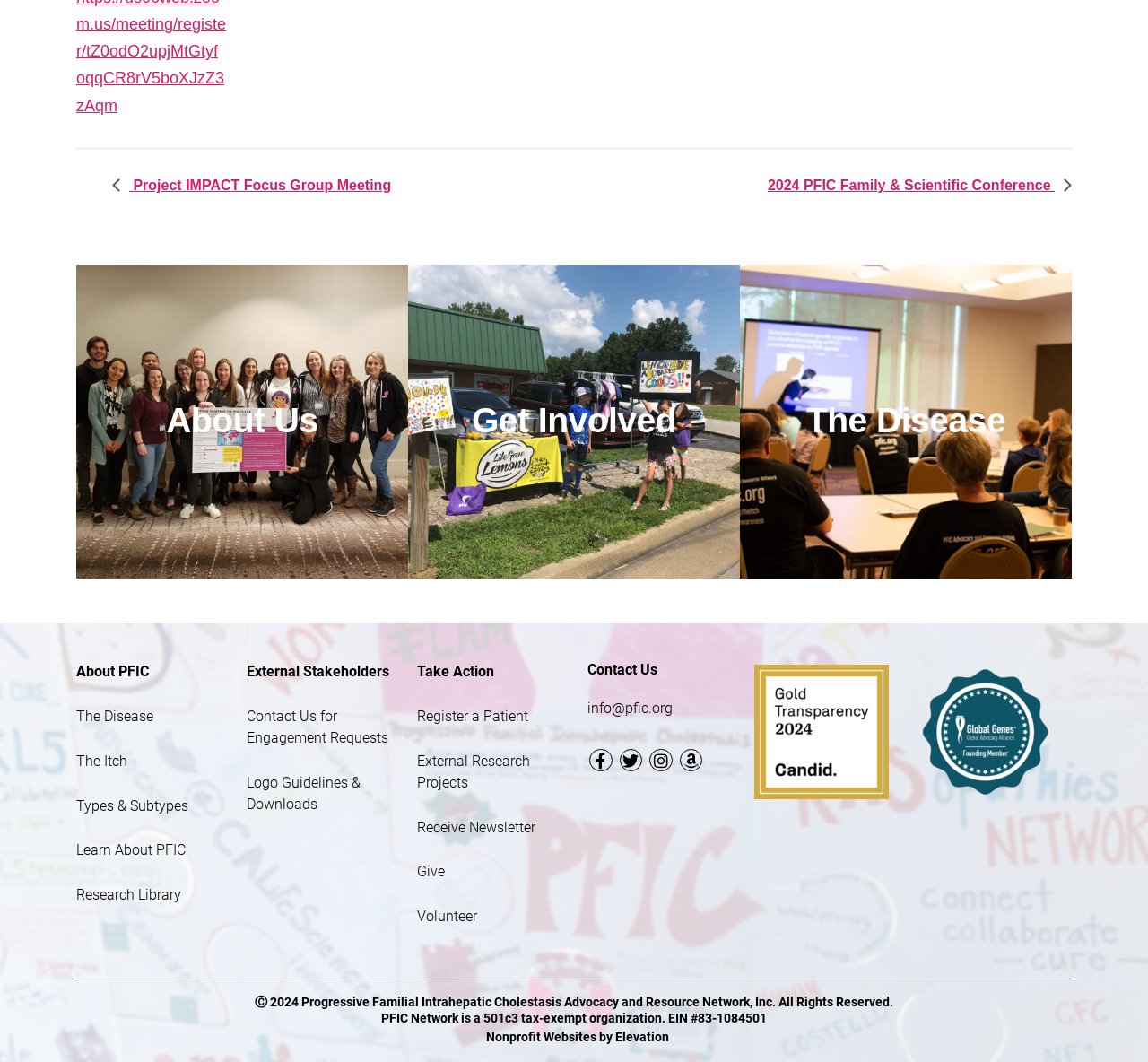Pinpoint the bounding box coordinates of the clickable area needed to execute the instruction: "Give". The coordinates should be specified as four float numbers between 0 and 1, i.e., [left, top, right, bottom].

[0.363, 0.813, 0.388, 0.829]